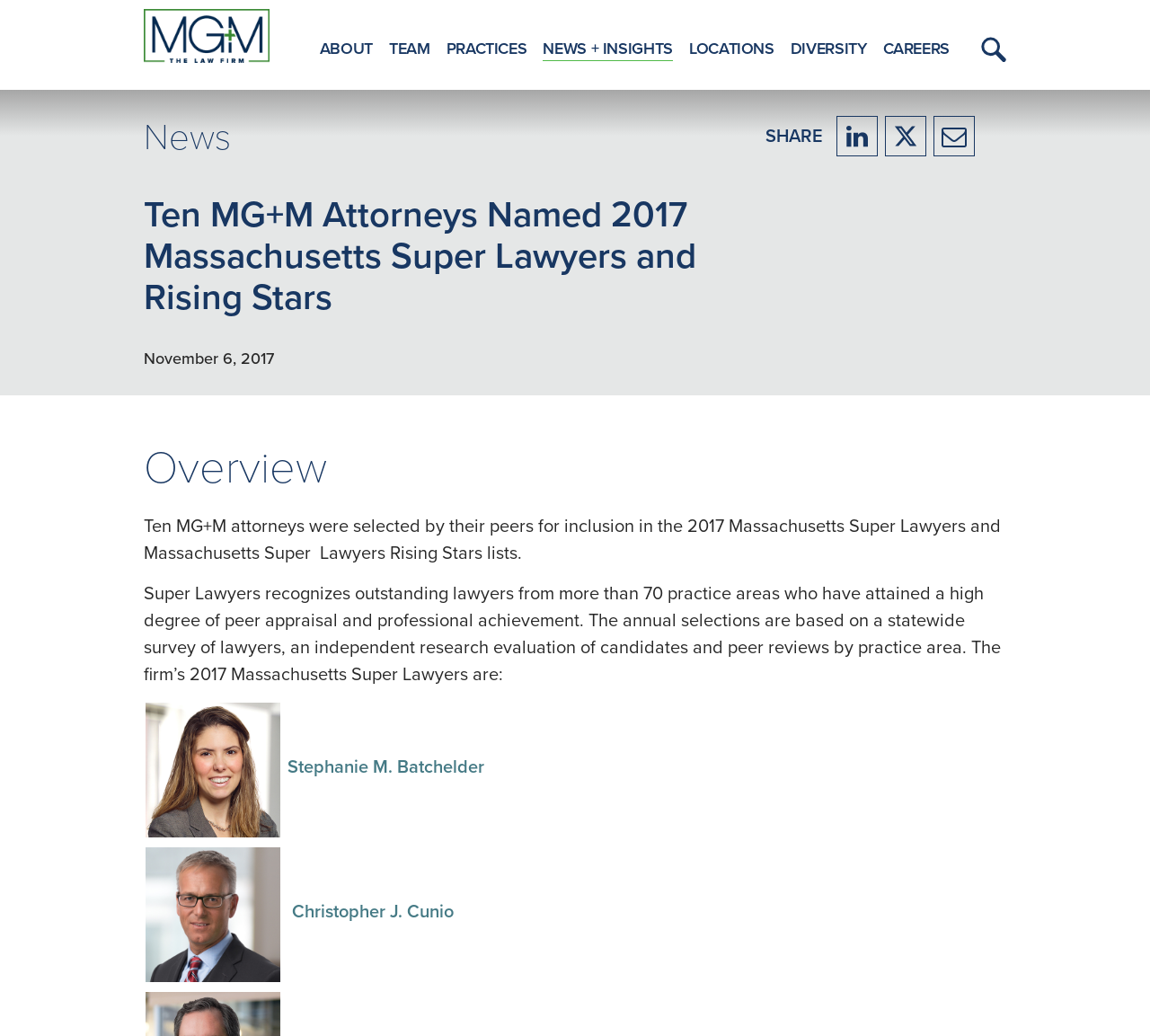How can users share the news about the MG+M attorneys selected for the Super Lawyers list?
Kindly answer the question with as much detail as you can.

The options to share the news can be found below the news title, which provides links to share the news on LinkedIn, Twitter, or through Email.